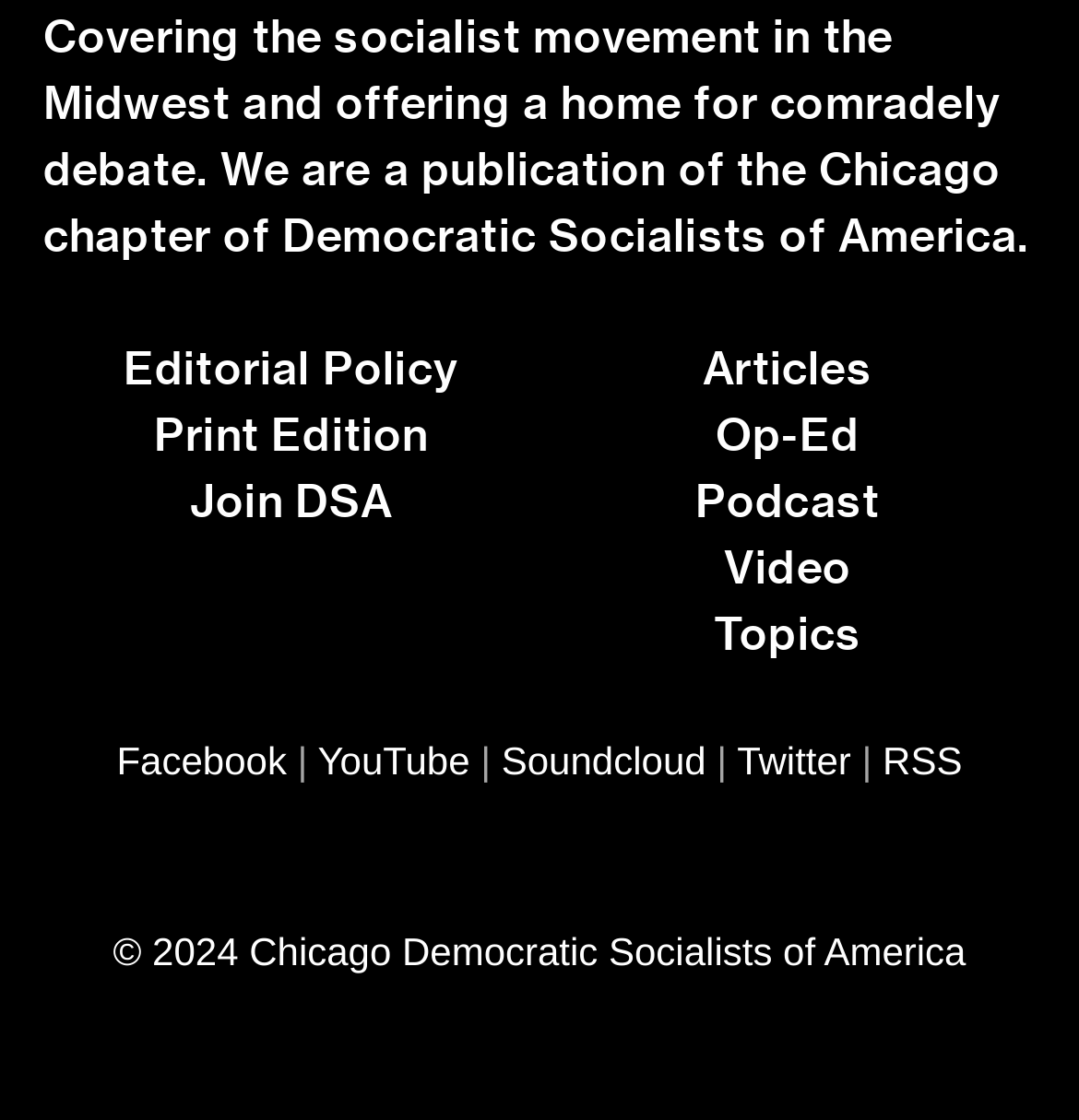Locate the bounding box coordinates of the element that should be clicked to execute the following instruction: "Click the link to read more about Ariz. homebuilders offering deals".

None